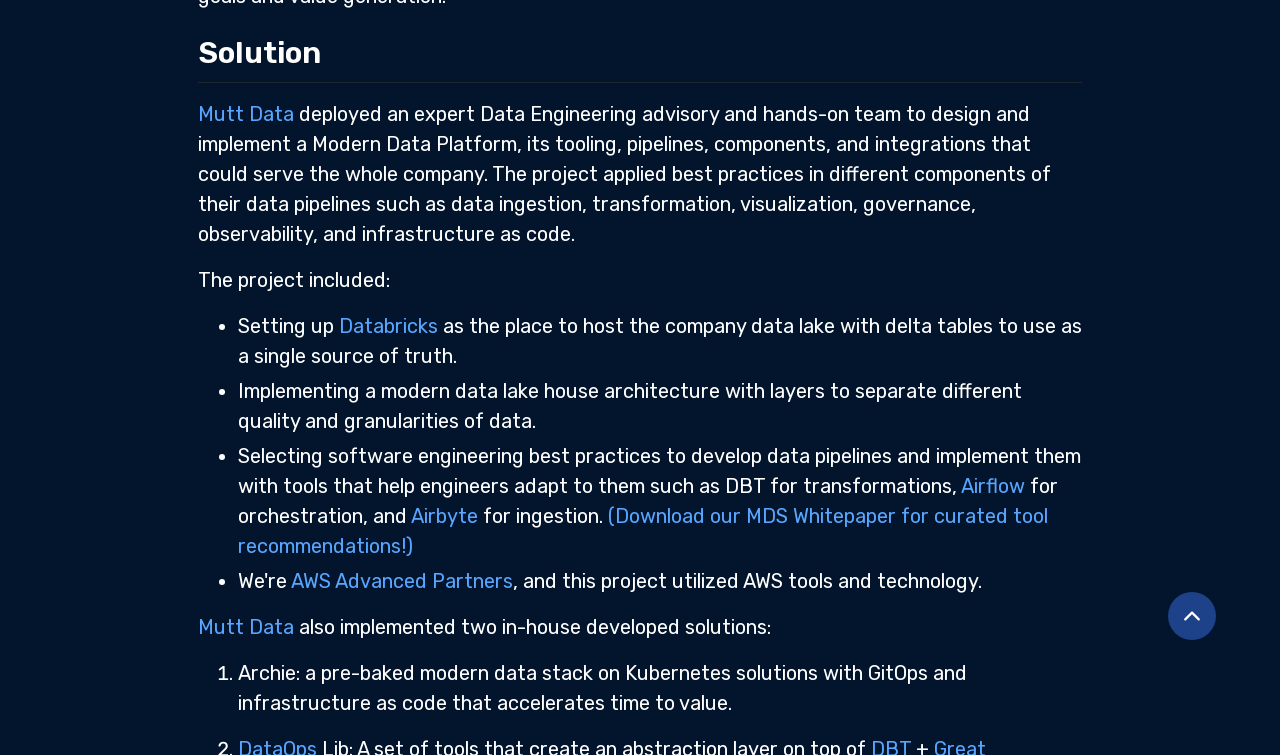Answer briefly with one word or phrase:
What is the tool used for transformations?

DBT